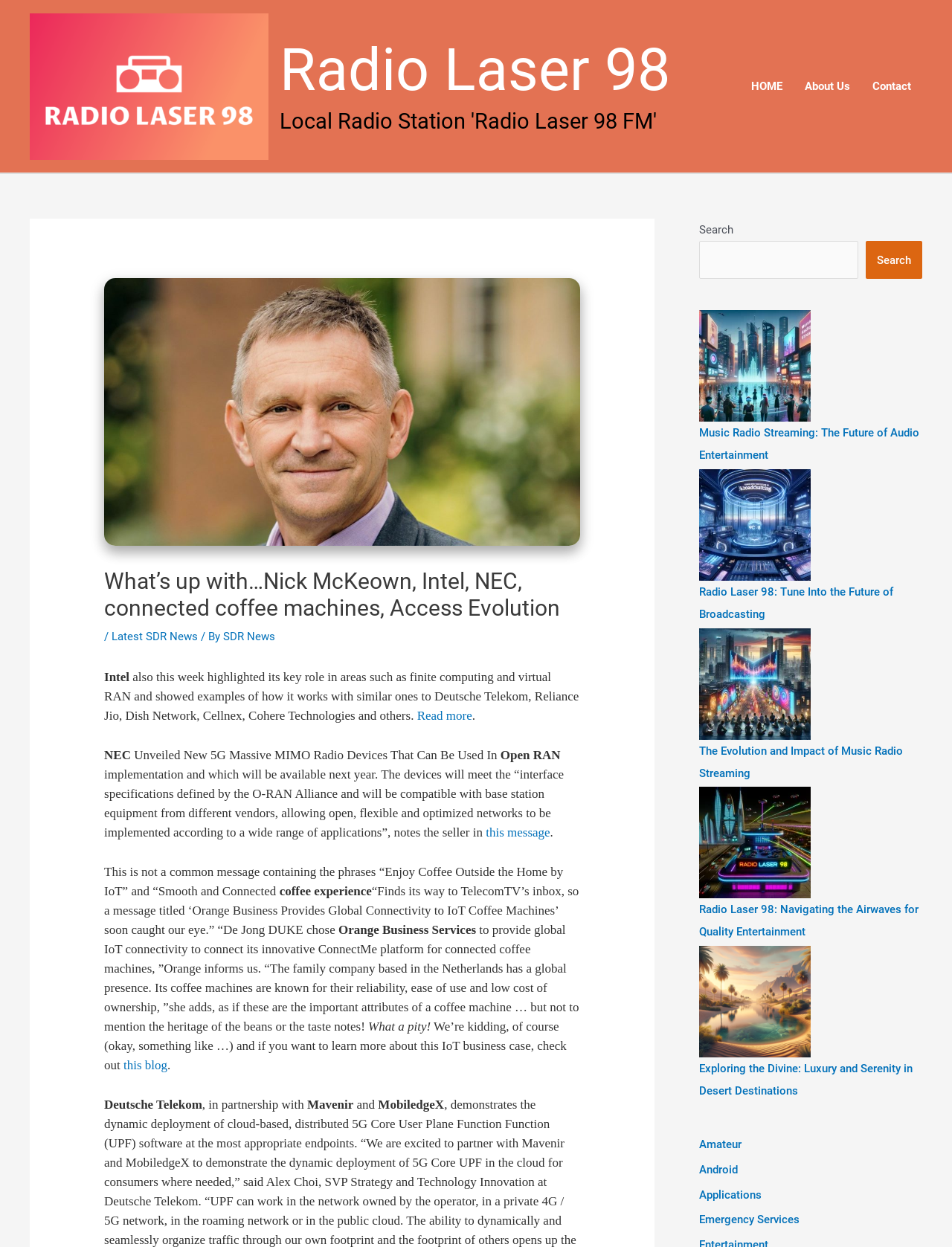Kindly determine the bounding box coordinates of the area that needs to be clicked to fulfill this instruction: "Explore Best Online Bingo".

None